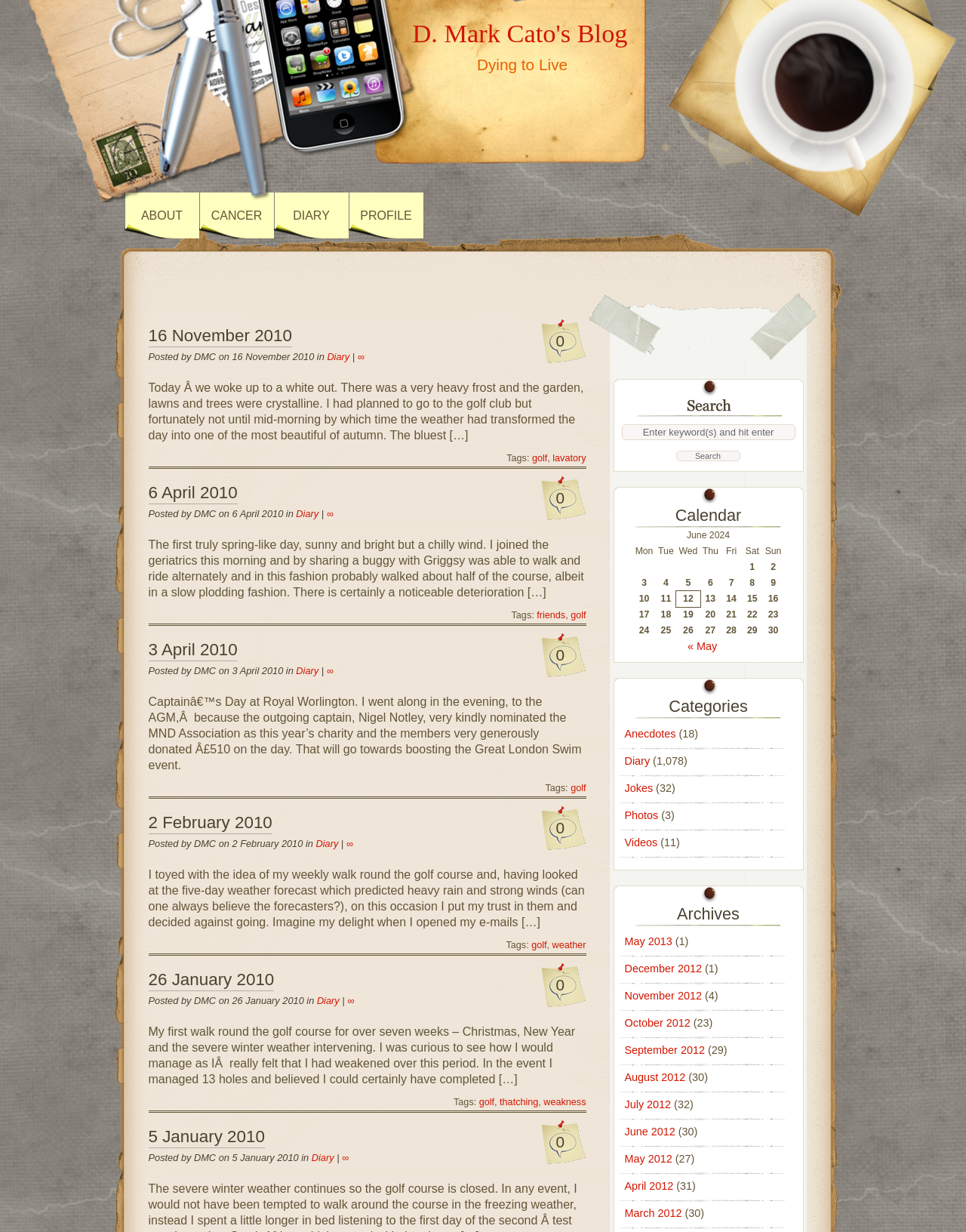Please specify the coordinates of the bounding box for the element that should be clicked to carry out this instruction: "Search for a keyword". The coordinates must be four float numbers between 0 and 1, formatted as [left, top, right, bottom].

[0.643, 0.344, 0.823, 0.357]